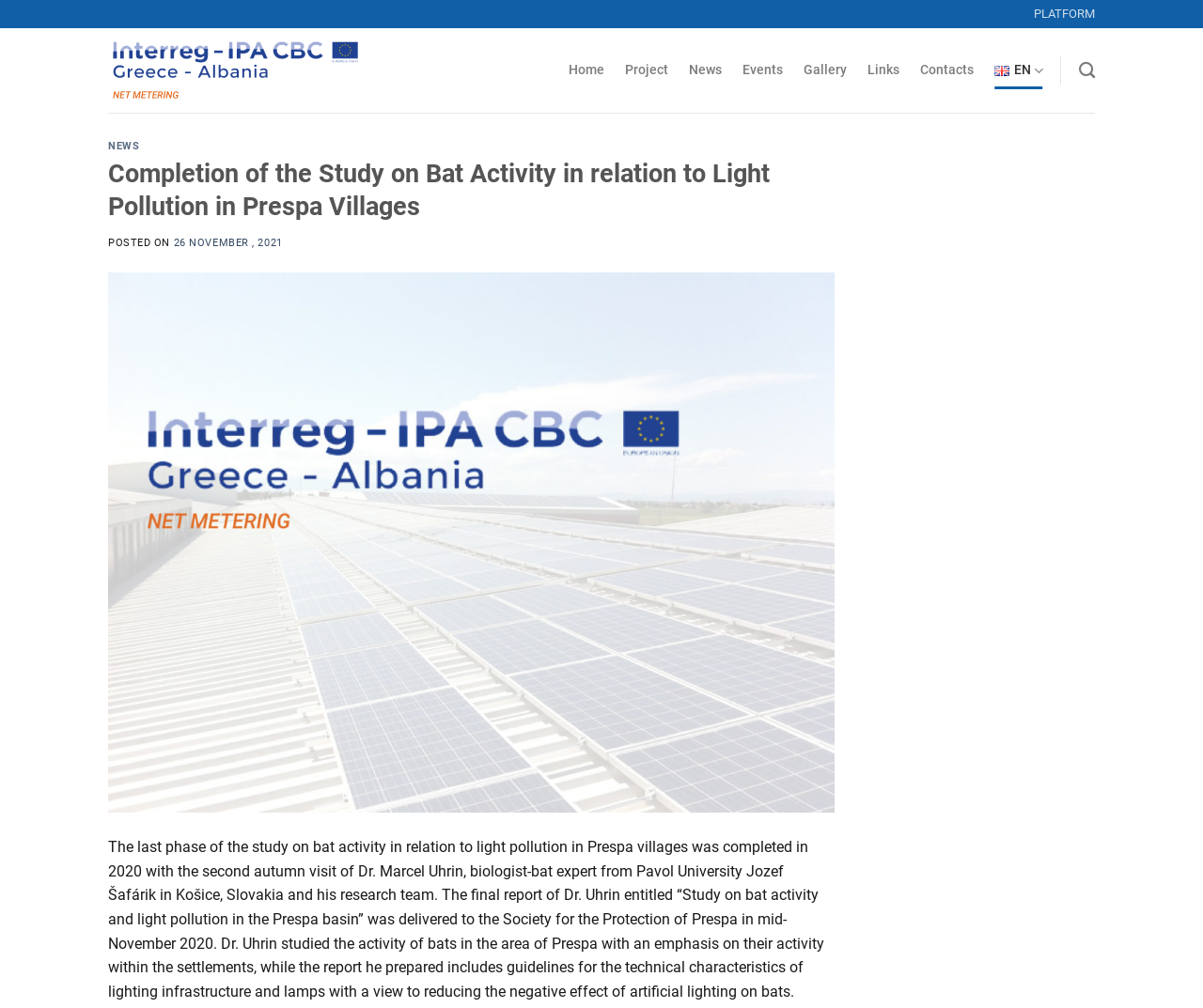Identify the main title of the webpage and generate its text content.

Completion of the Study on Bat Activity in relation to Light Pollution in Prespa Villages